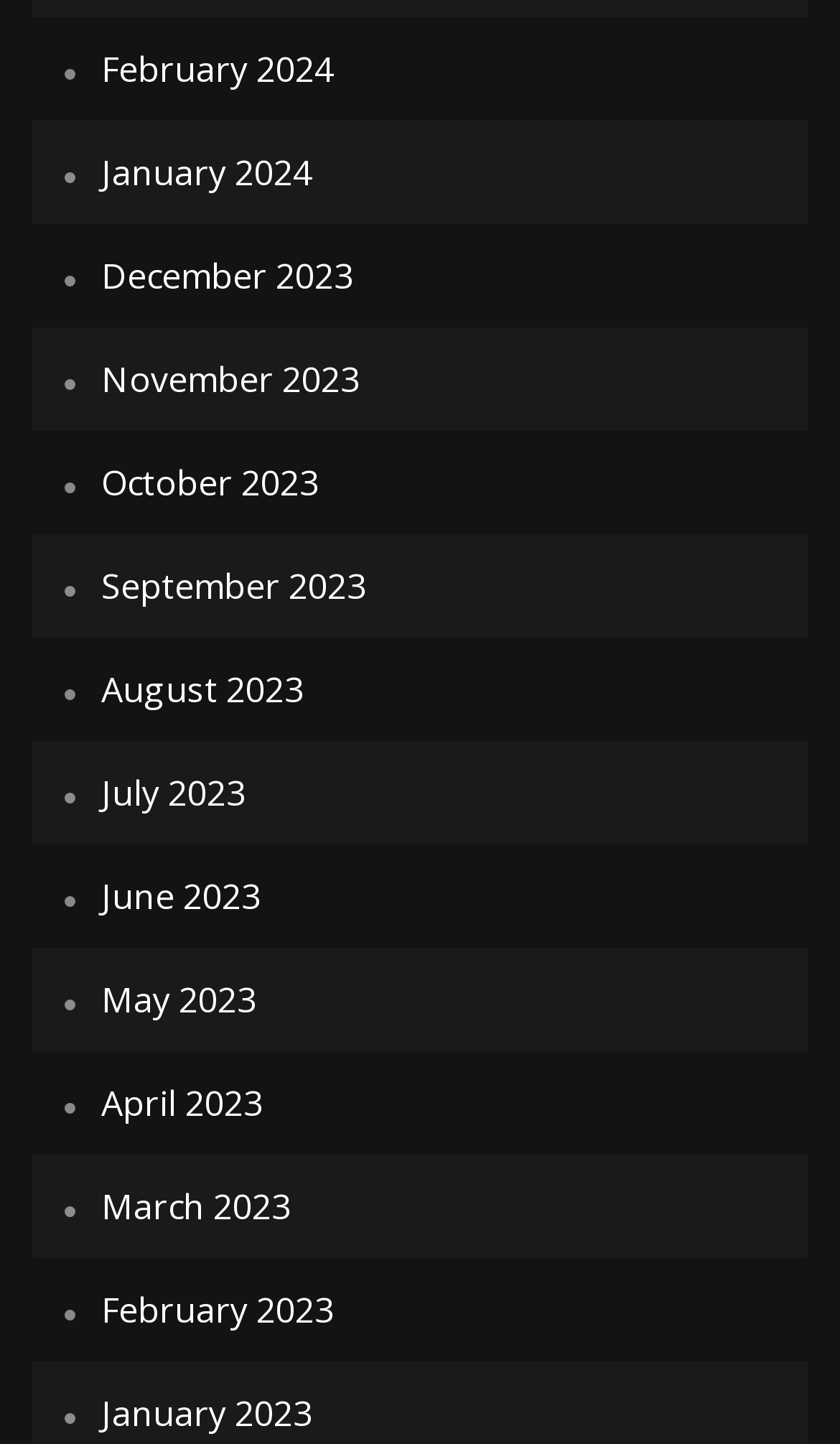Provide a brief response to the question below using a single word or phrase: 
What is the position of the 'June 2023' link?

6th from the top